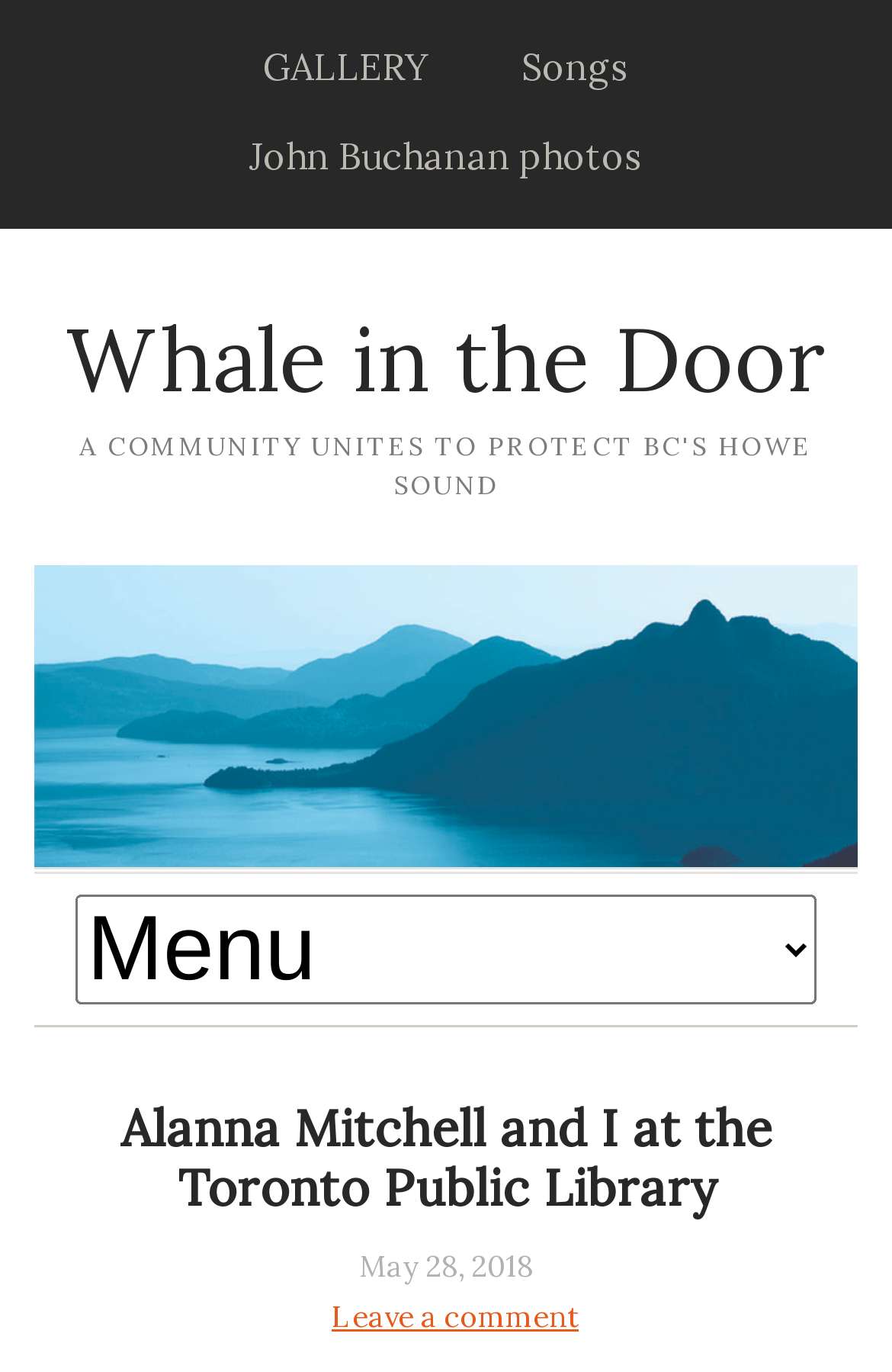Determine the bounding box for the described UI element: "Songs".

[0.551, 0.017, 0.738, 0.082]